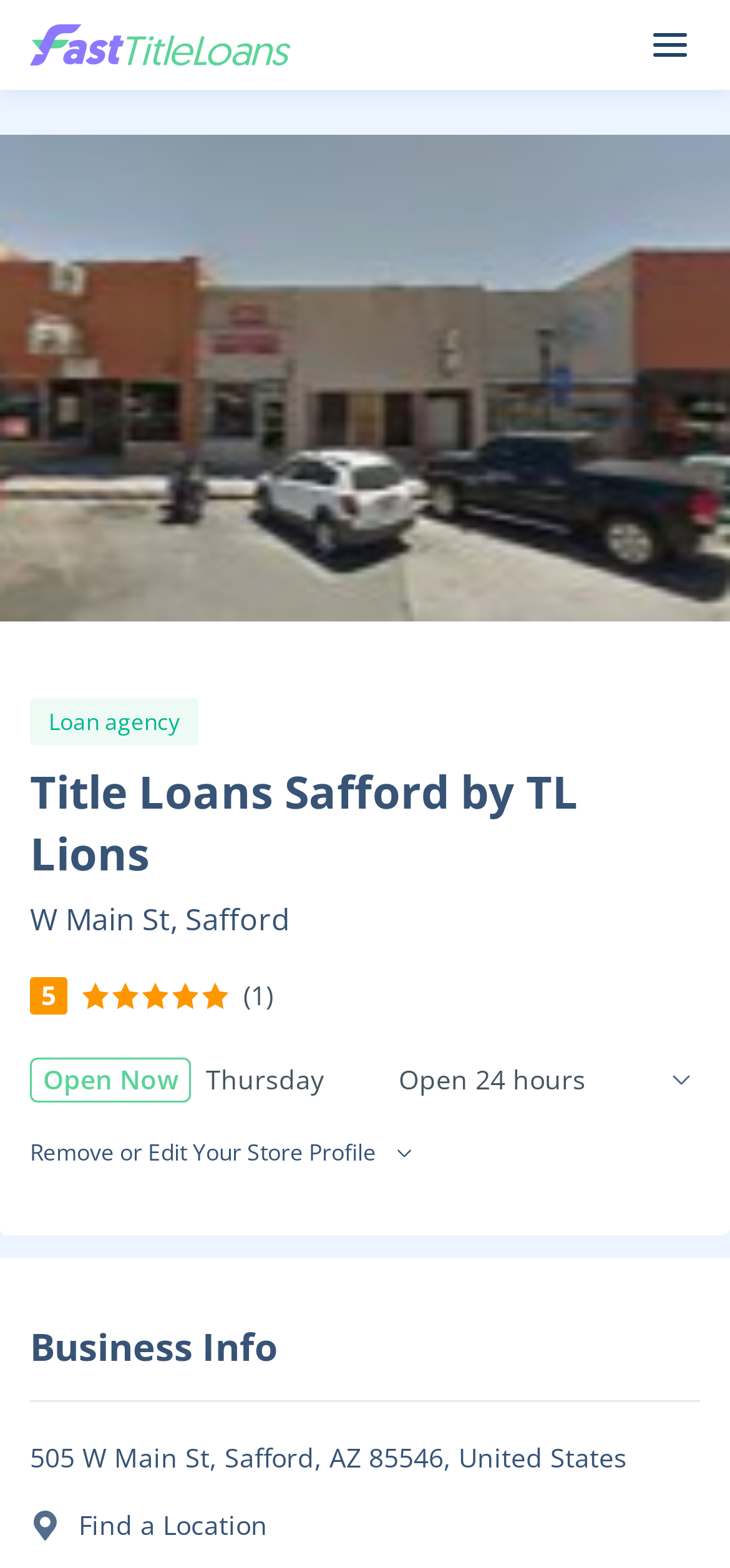What is the current status of the loan agency?
Based on the image content, provide your answer in one word or a short phrase.

Open Now